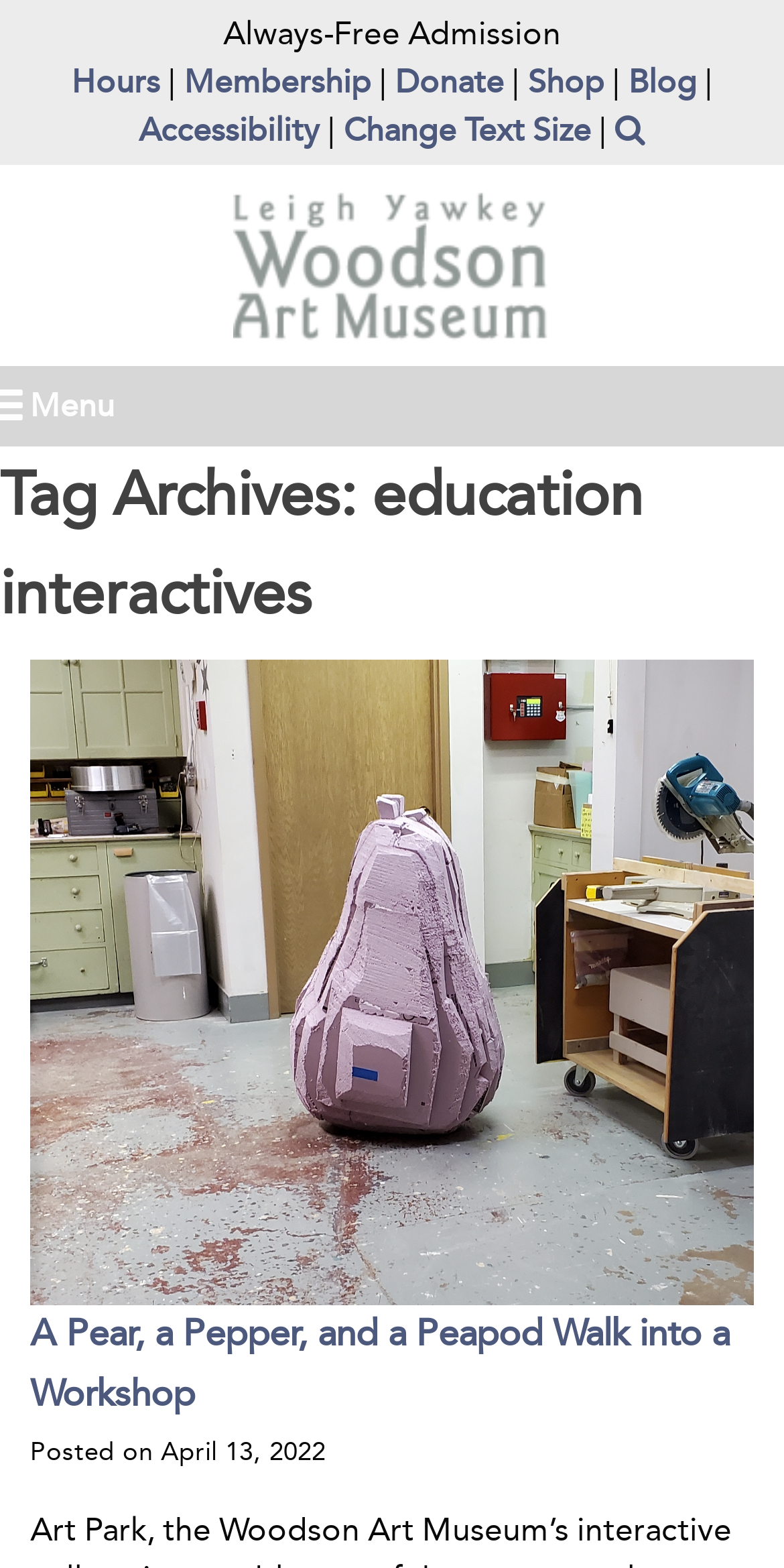Please pinpoint the bounding box coordinates for the region I should click to adhere to this instruction: "Read about A Pear, a Pepper, and a Peapod Walk into a Workshop".

[0.038, 0.836, 0.931, 0.903]